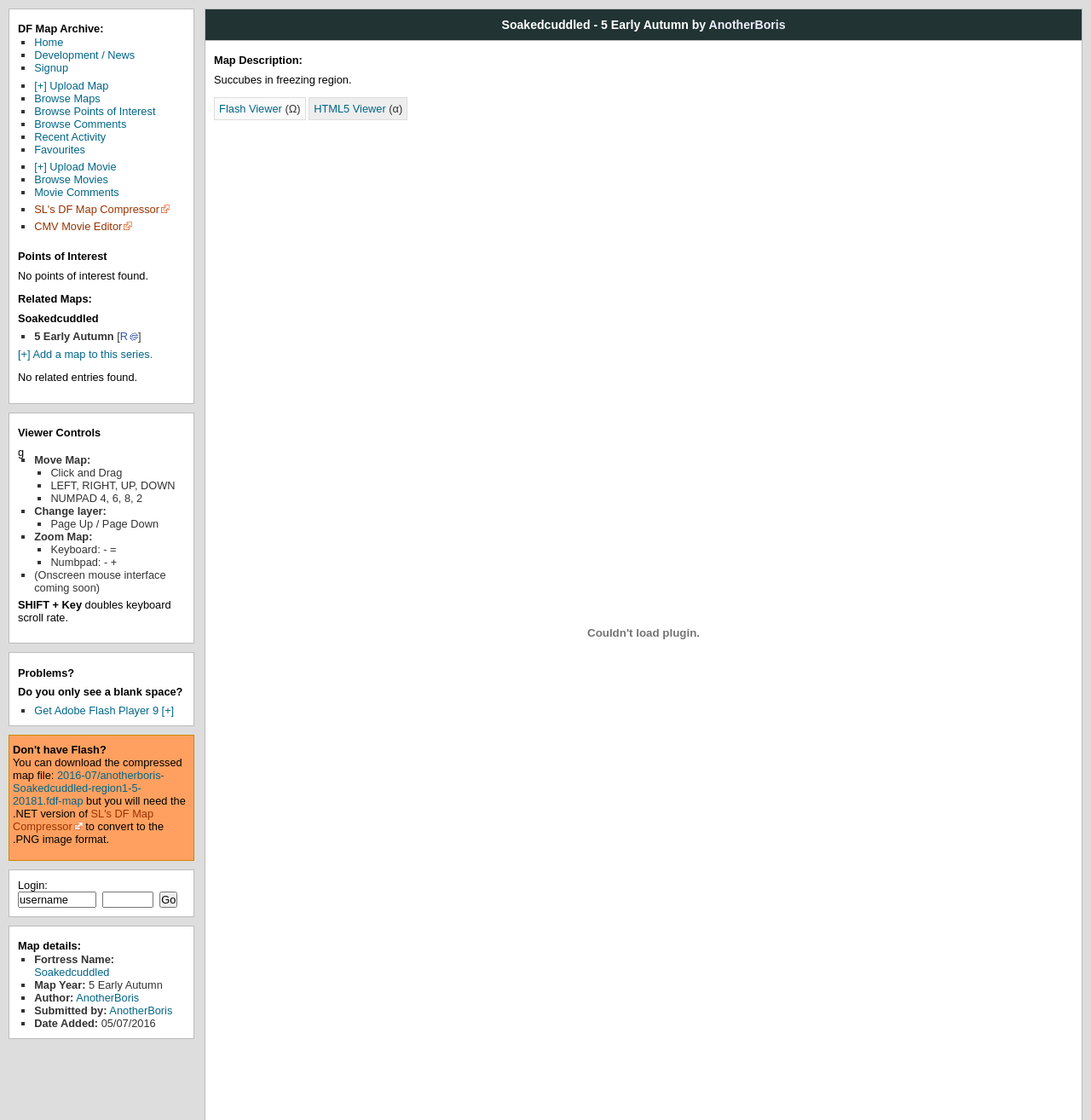Based on what you see in the screenshot, provide a thorough answer to this question: How can you move the map?

The way to move the map can be found in the 'Viewer Controls' section, under the 'Move Map:' heading, which lists 'Click and Drag' as one of the options.